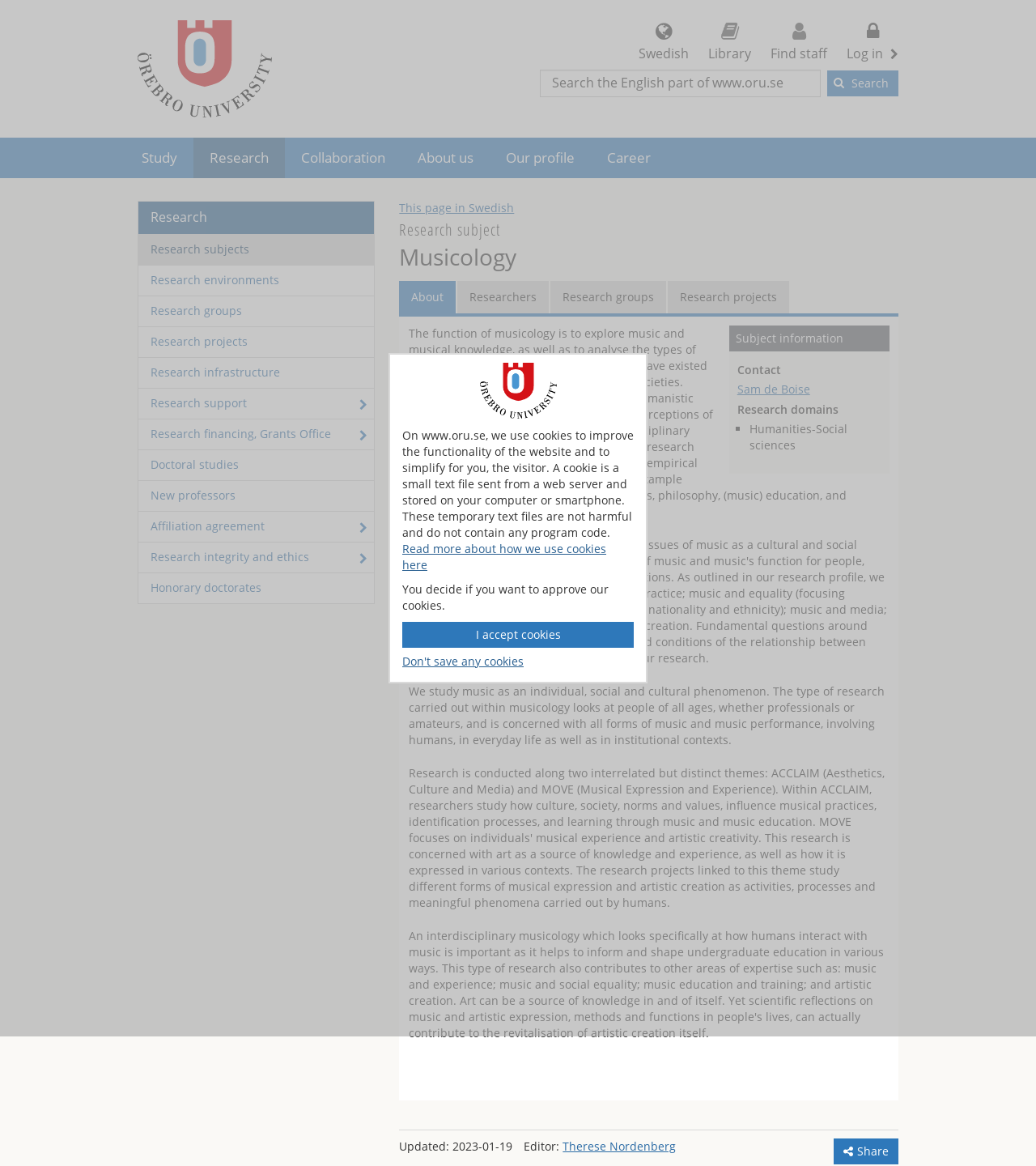What is the function of musicology?
Examine the image and give a concise answer in one word or a short phrase.

Explore music and musical knowledge